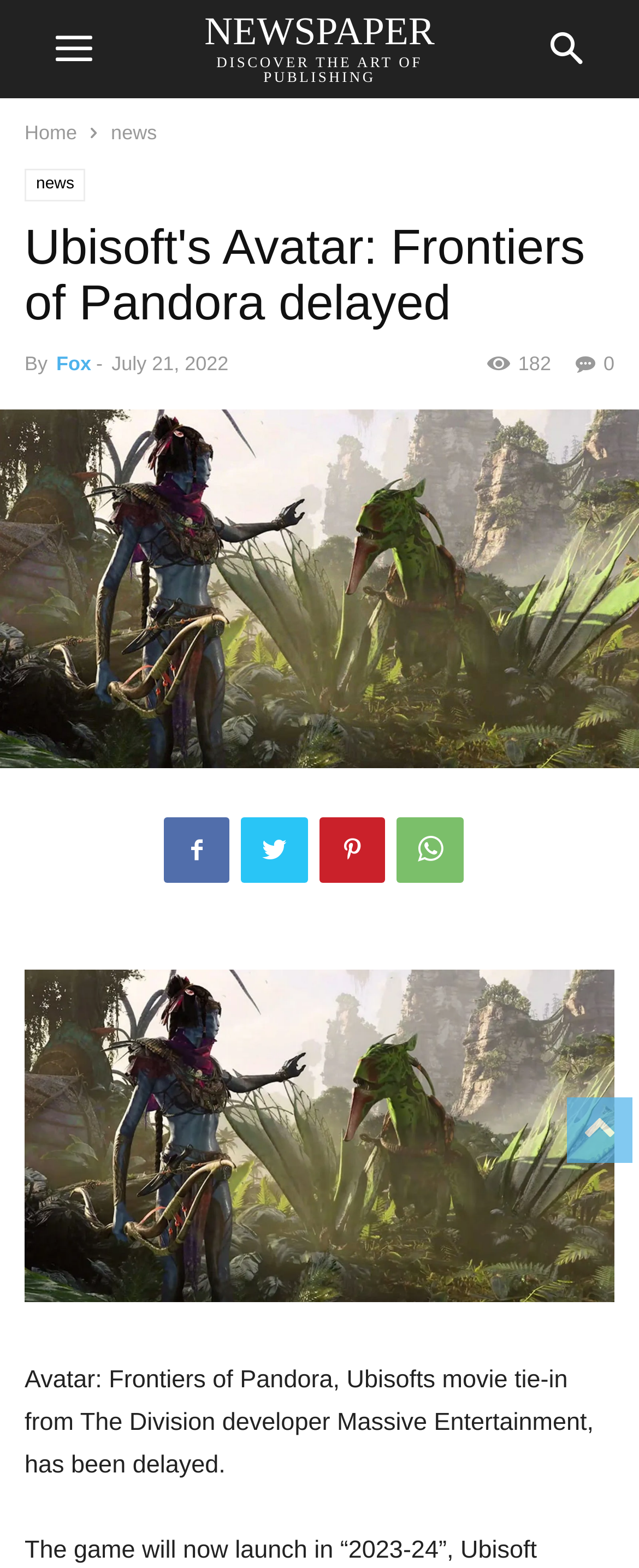What is the developer of the game Avatar: Frontiers of Pandora?
Based on the image, please offer an in-depth response to the question.

The question asks for the developer of the game Avatar: Frontiers of Pandora, which can be found in the text below the heading. The text states that Avatar: Frontiers of Pandora is 'Ubisoft's movie tie-in from The Division developer Massive Entertainment'.